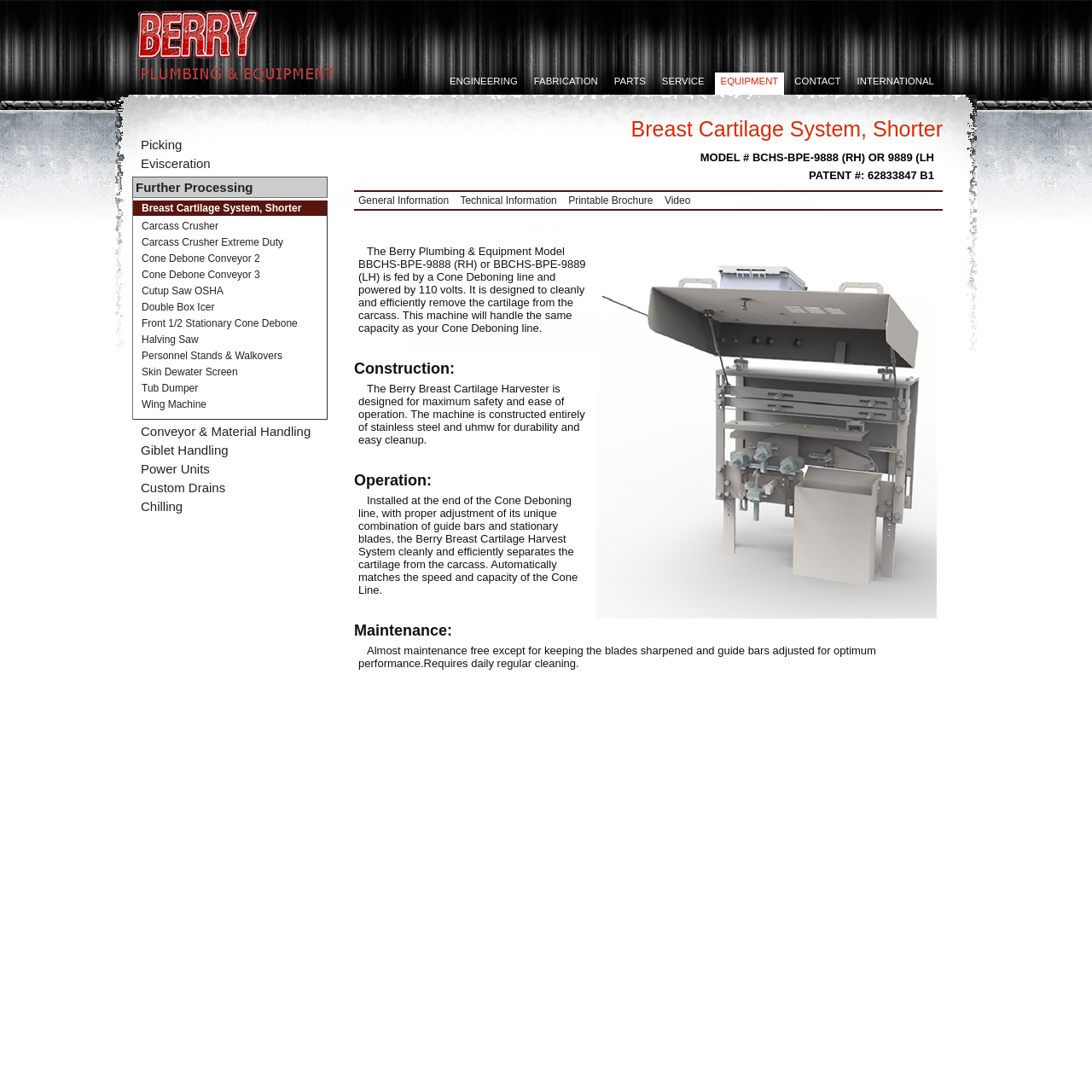What is required for daily maintenance of the Berry Breast Cartilage Harvest System?
By examining the image, provide a one-word or phrase answer.

daily regular cleaning